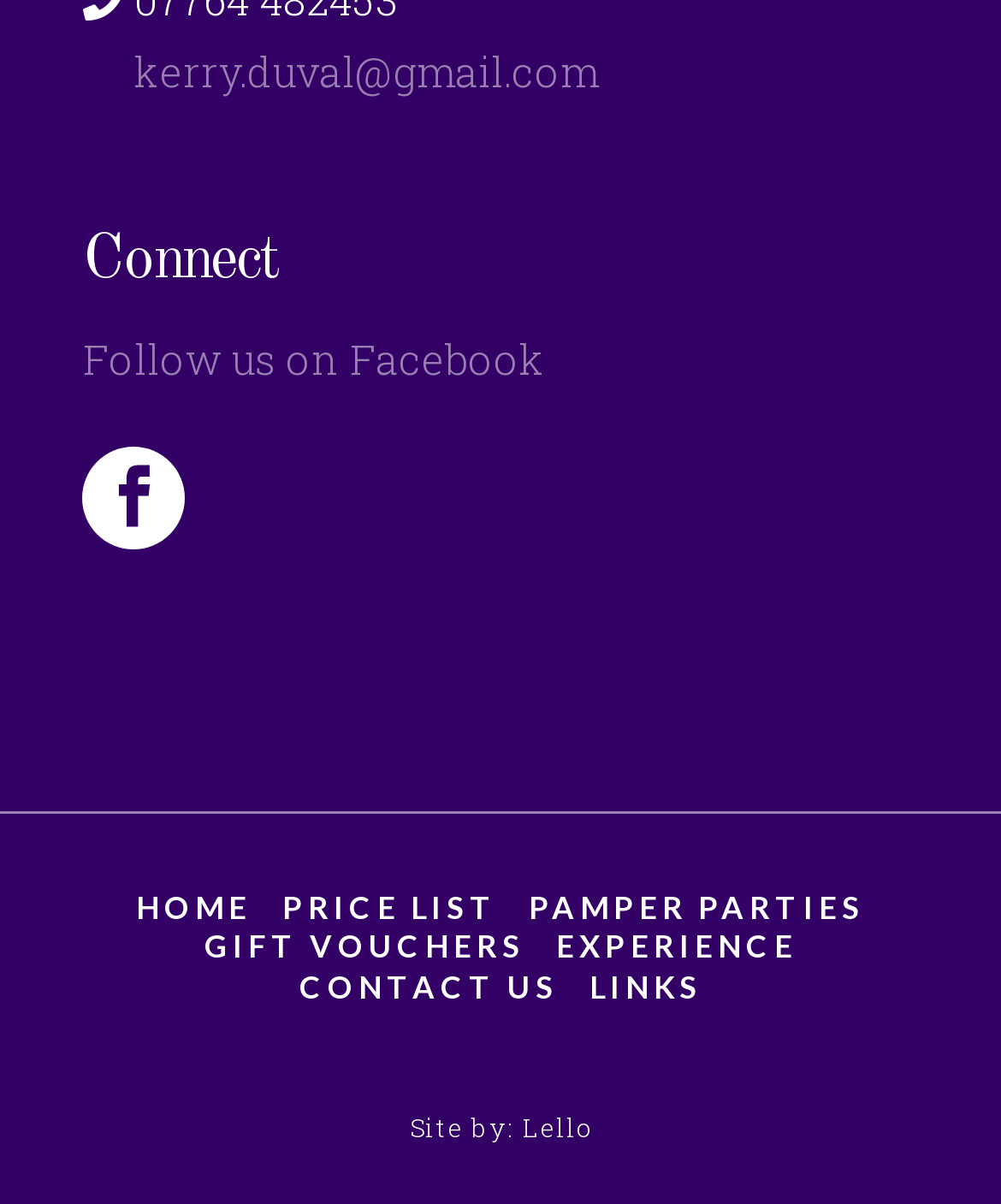Utilize the information from the image to answer the question in detail:
What is the email address to connect?

The email address to connect can be found at the top of the webpage, where it says 'kerry.duval@gmail.com' as a link.